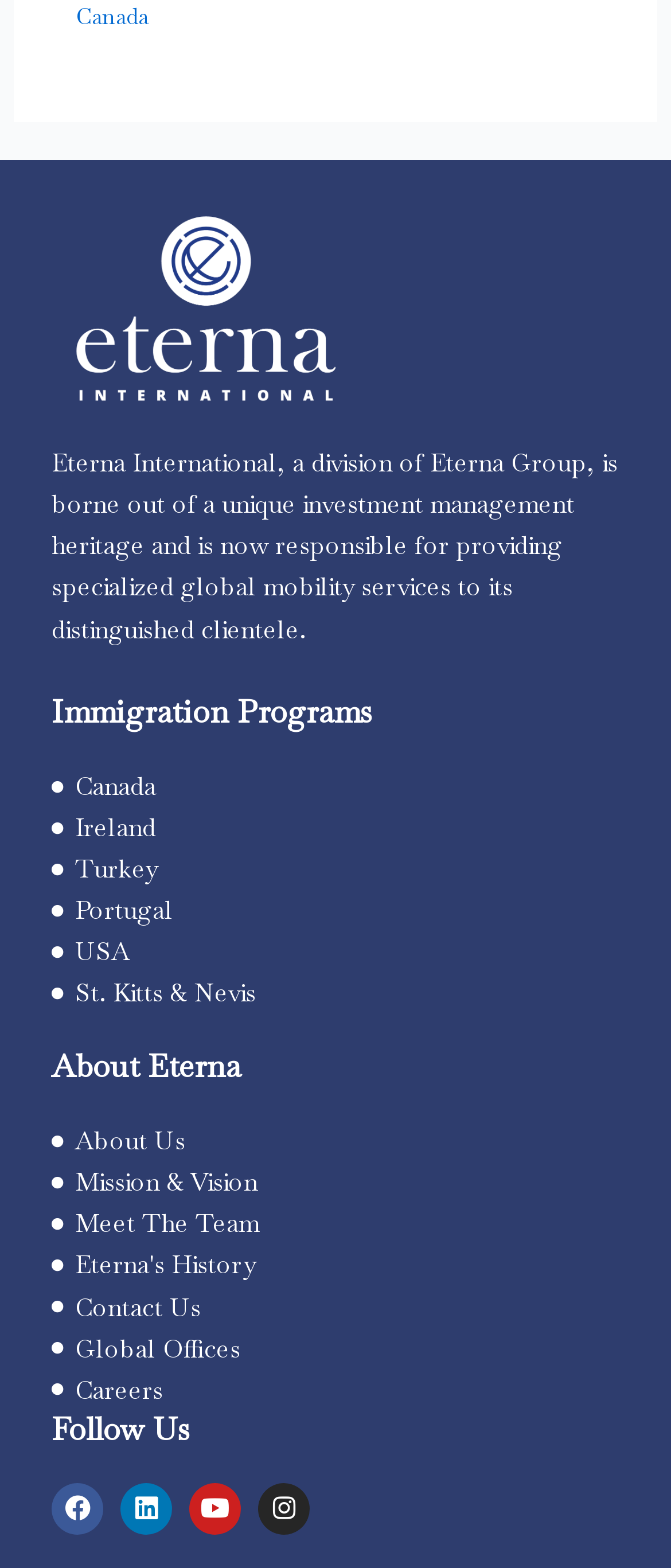Using the provided element description: "Mission & Vision", identify the bounding box coordinates. The coordinates should be four floats between 0 and 1 in the order [left, top, right, bottom].

[0.077, 0.741, 0.974, 0.767]